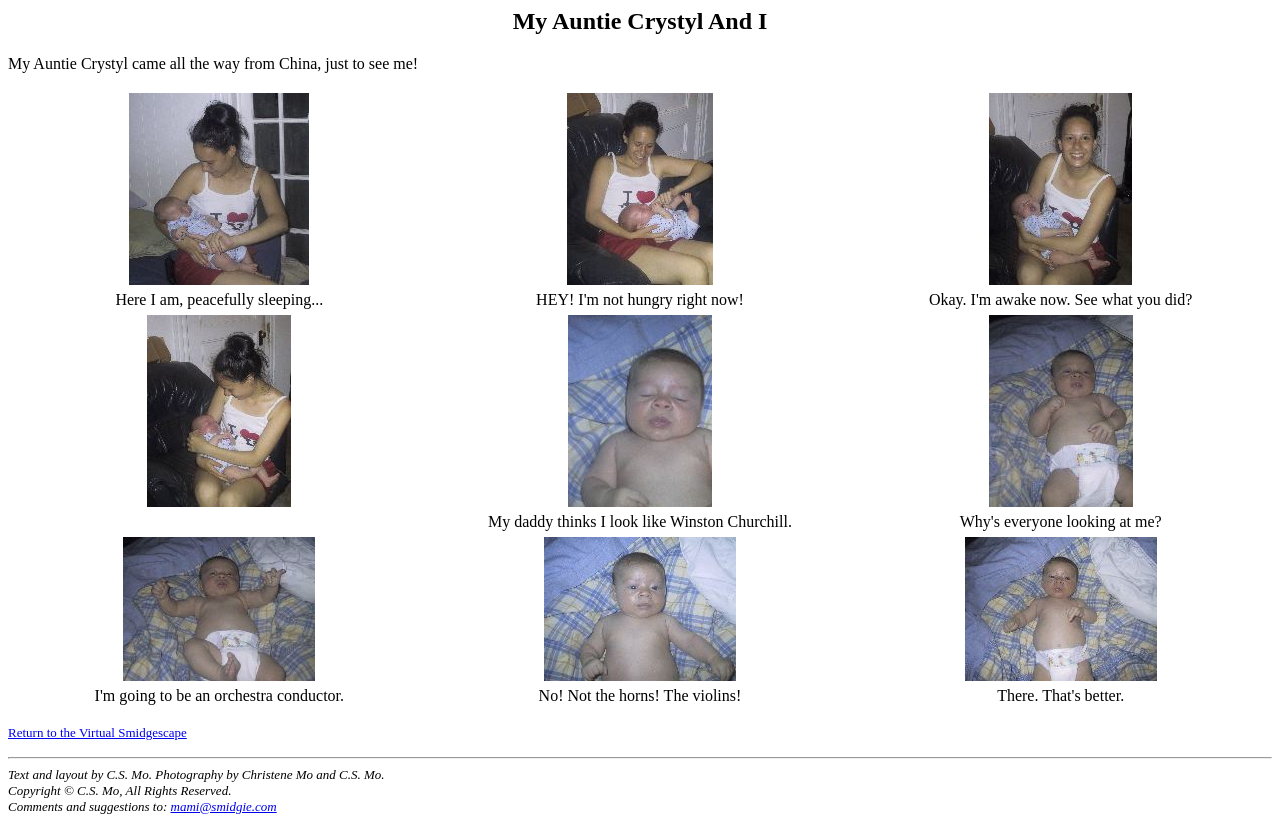Provide the bounding box coordinates of the section that needs to be clicked to accomplish the following instruction: "View image Hiku&Crystyl-01."

[0.773, 0.323, 0.884, 0.343]